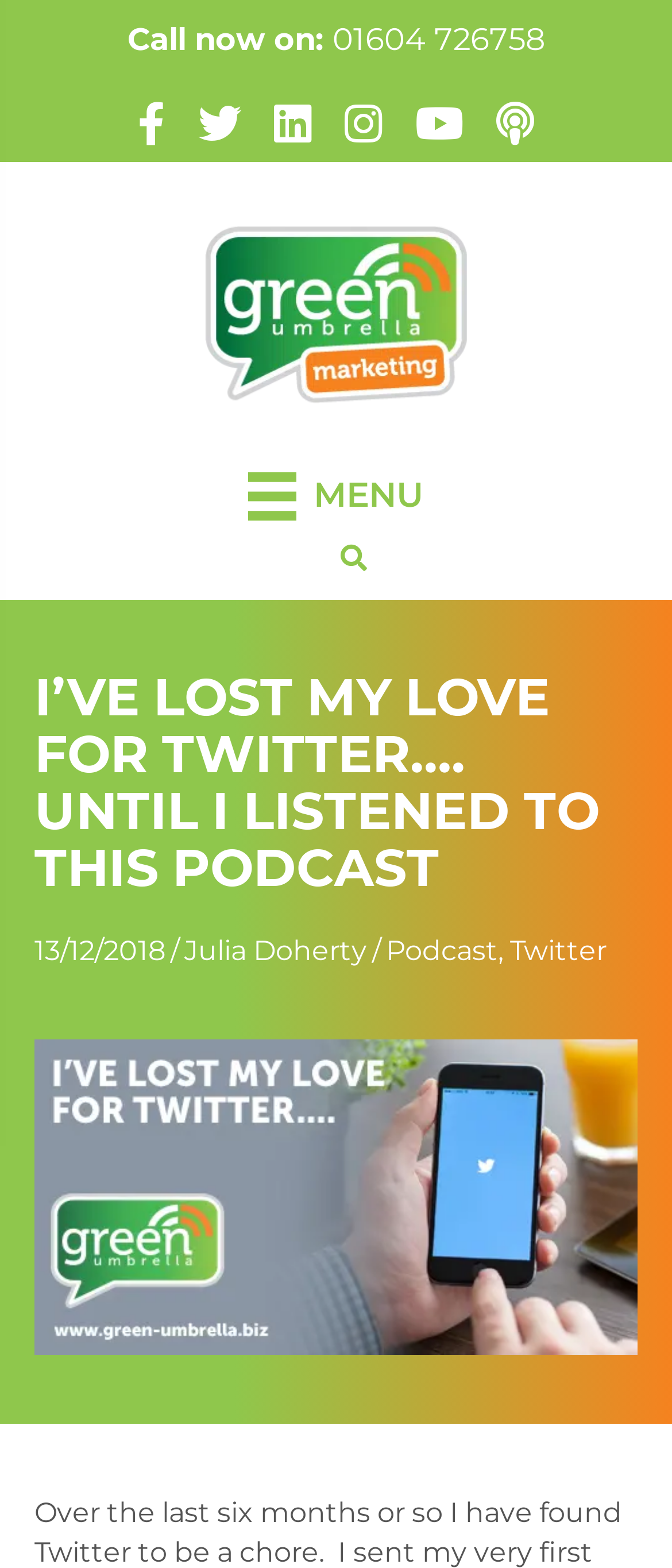Please determine the bounding box coordinates for the UI element described as: "Julia Doherty".

[0.274, 0.596, 0.546, 0.617]